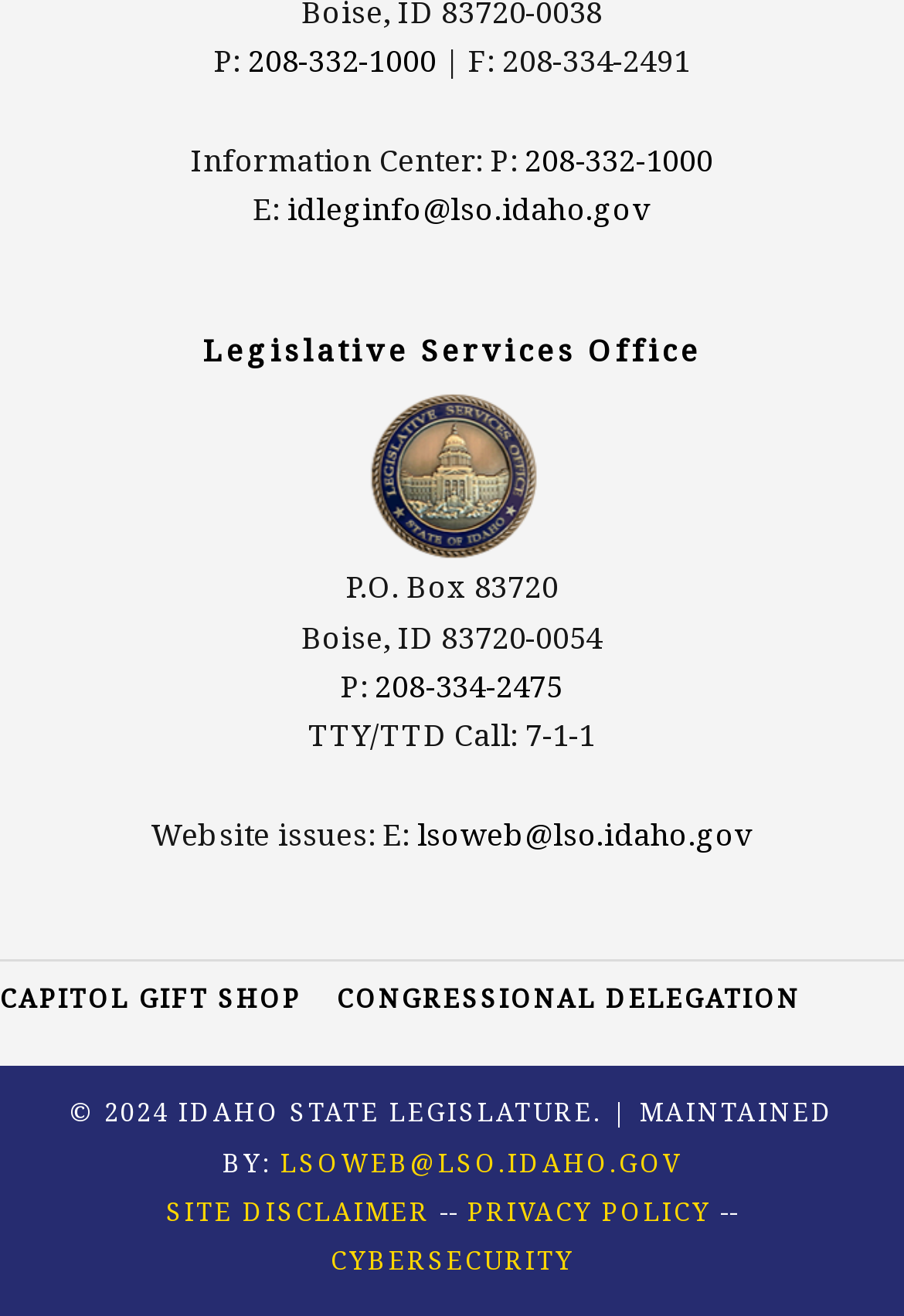Calculate the bounding box coordinates for the UI element based on the following description: "Cybersecurity". Ensure the coordinates are four float numbers between 0 and 1, i.e., [left, top, right, bottom].

[0.365, 0.944, 0.635, 0.971]